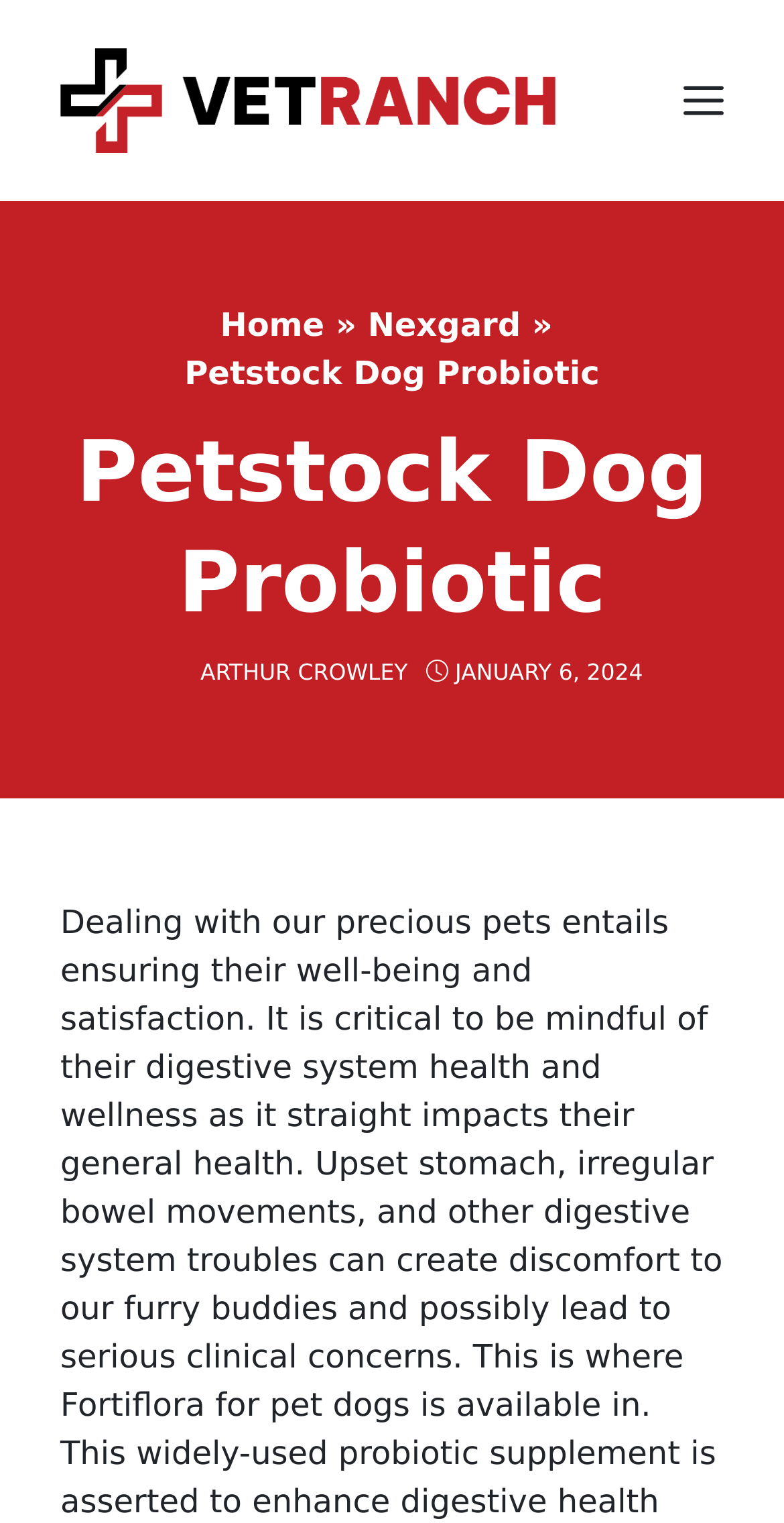Please locate and generate the primary heading on this webpage.

Petstock Dog Probiotic